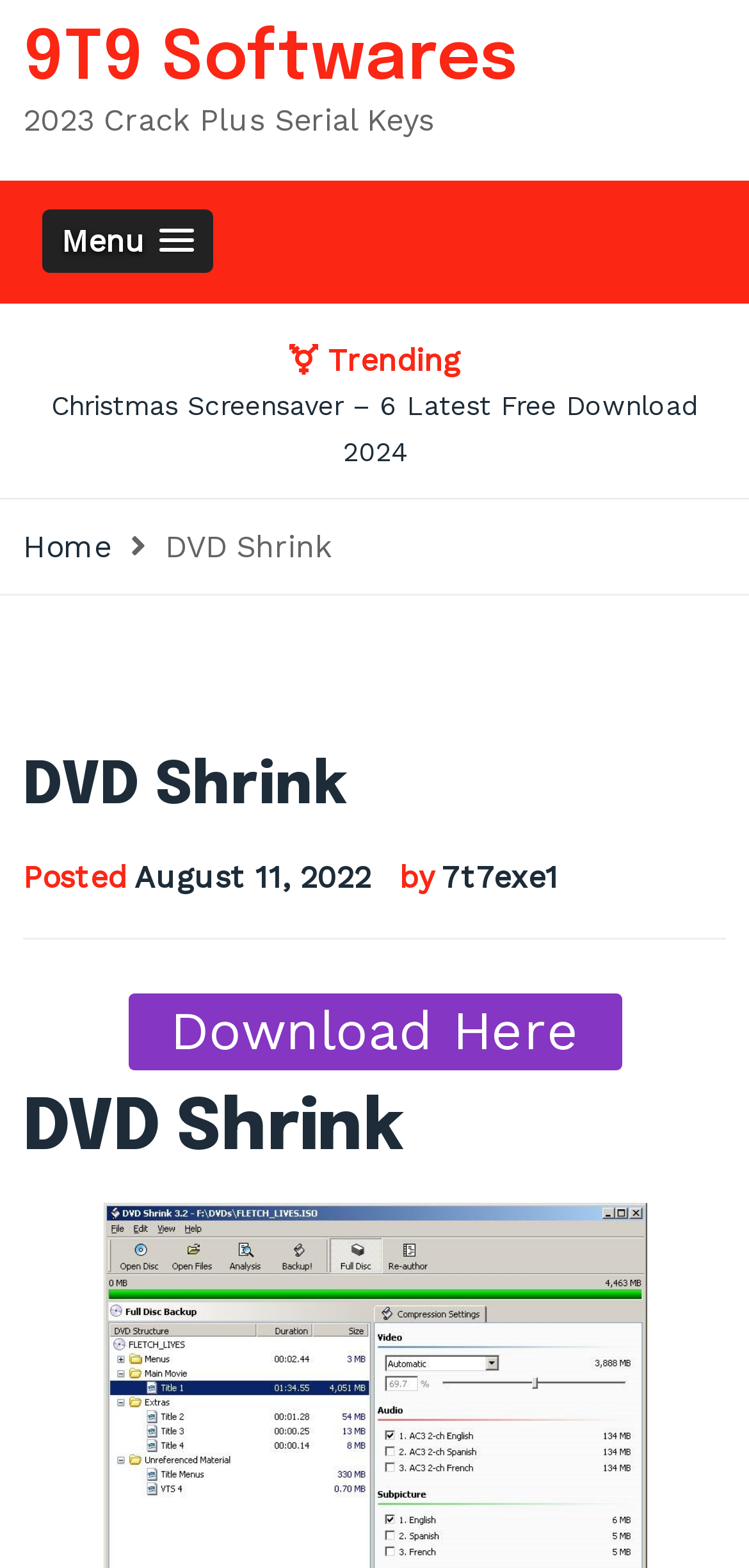Provide an in-depth caption for the elements present on the webpage.

The webpage is about DVD Shrink, a free DVD ripping and "shrinking" software for backing up DVD discs. At the top left, there is a heading "9T9 Softwares" with a link to the same name. Below it, there is a static text "2023 Crack Plus Serial Keys". 

To the right of the top left corner, there is a button labeled "Menu" which has a popup menu. 

In the middle of the top section, there is a static text "Trending". Below it, there is a link to "Update for Outlook Junk E-mail Filter (KB924884) Free Download 2024". 

On the left side, there are two links, one to "Home" and another to "DVD Shrink". Below these links, there is a header section with a heading "DVD Shrink". Within this section, there is a static text "Posted" followed by a link to the date "August 11, 2022", and then a static text "by" followed by a link to the author "7t7exe1". 

Below the header section, there is a prominent button labeled "Download Here". 

At the bottom left, there is another heading "DVD Shrink".